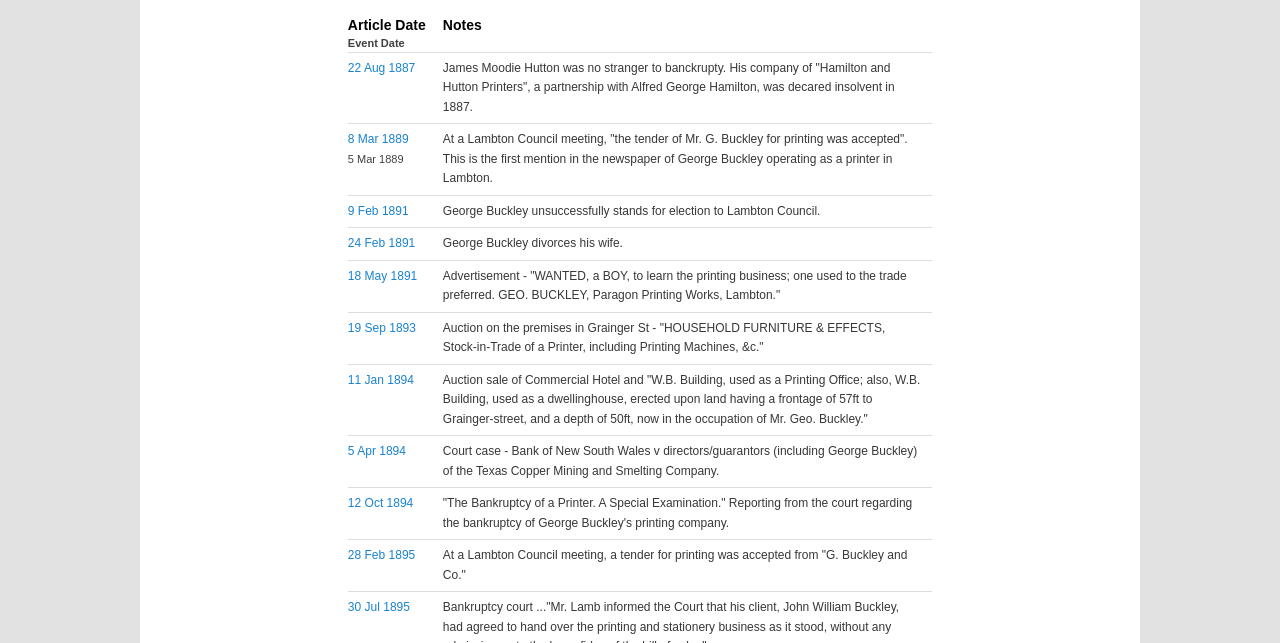Please determine the bounding box coordinates for the element that should be clicked to follow these instructions: "View the notes for '8 Mar 1889'".

[0.346, 0.191, 0.728, 0.303]